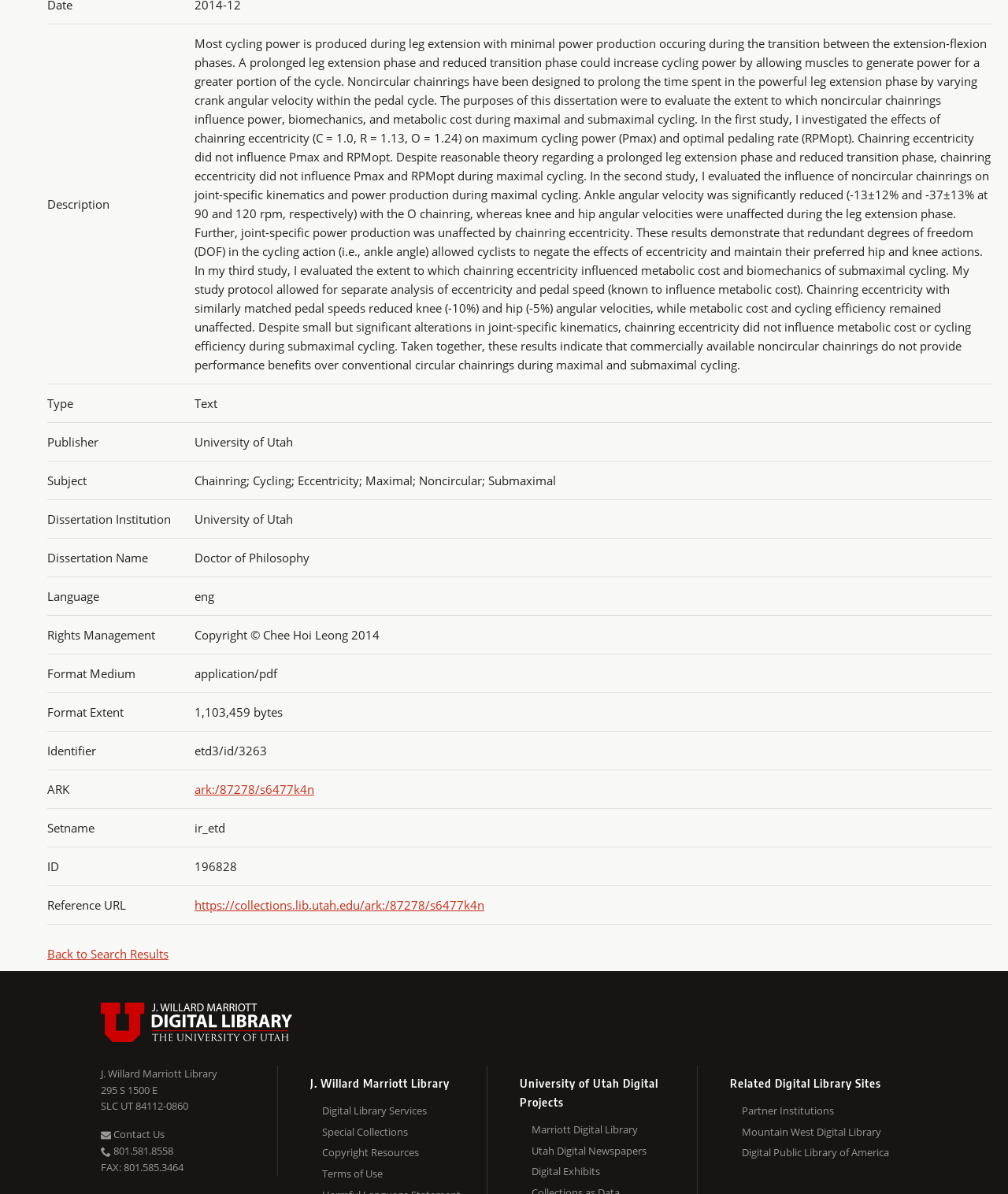Please provide a comprehensive answer to the question based on the screenshot: What is the dissertation name?

I found the answer by looking at the gridcell with the label 'Dissertation Name' and its corresponding value is 'Doctor of Philosophy'.